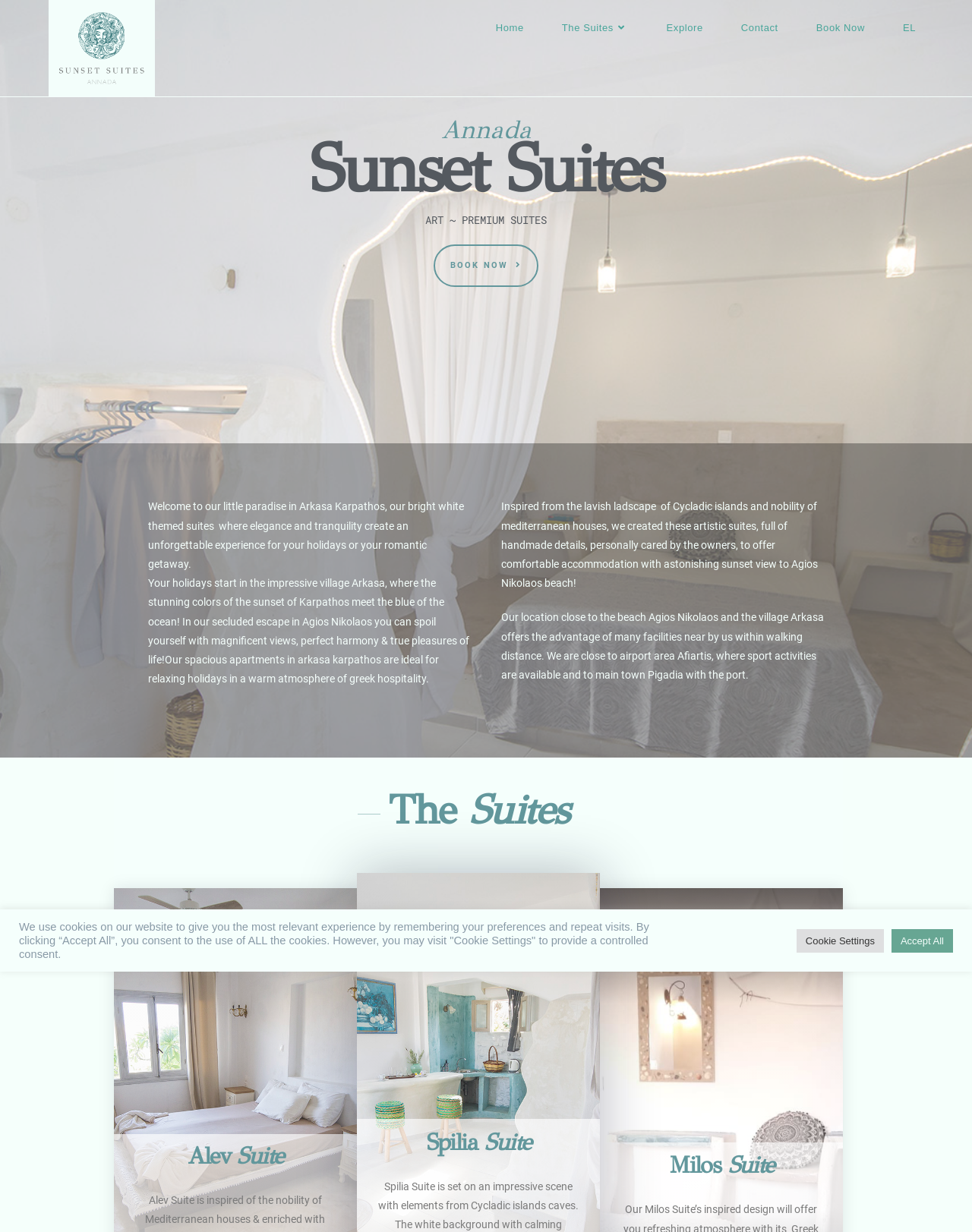Give the bounding box coordinates for this UI element: "alt="Sunset Suites Annada"". The coordinates should be four float numbers between 0 and 1, arranged as [left, top, right, bottom].

[0.05, 0.033, 0.159, 0.043]